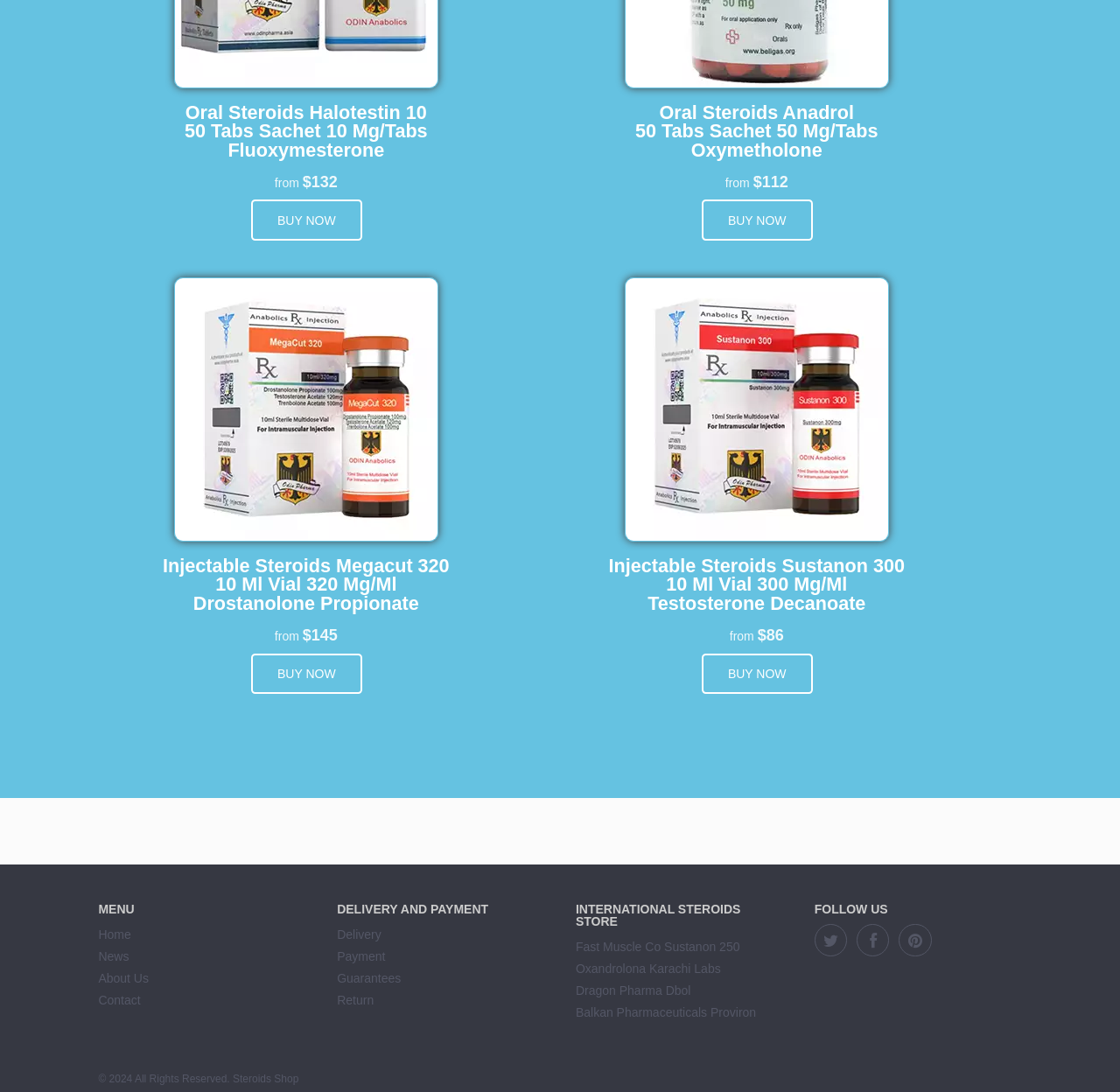Using floating point numbers between 0 and 1, provide the bounding box coordinates in the format (top-left x, top-left y, bottom-right x, bottom-right y). Locate the UI element described here: Delivery

[0.301, 0.849, 0.34, 0.862]